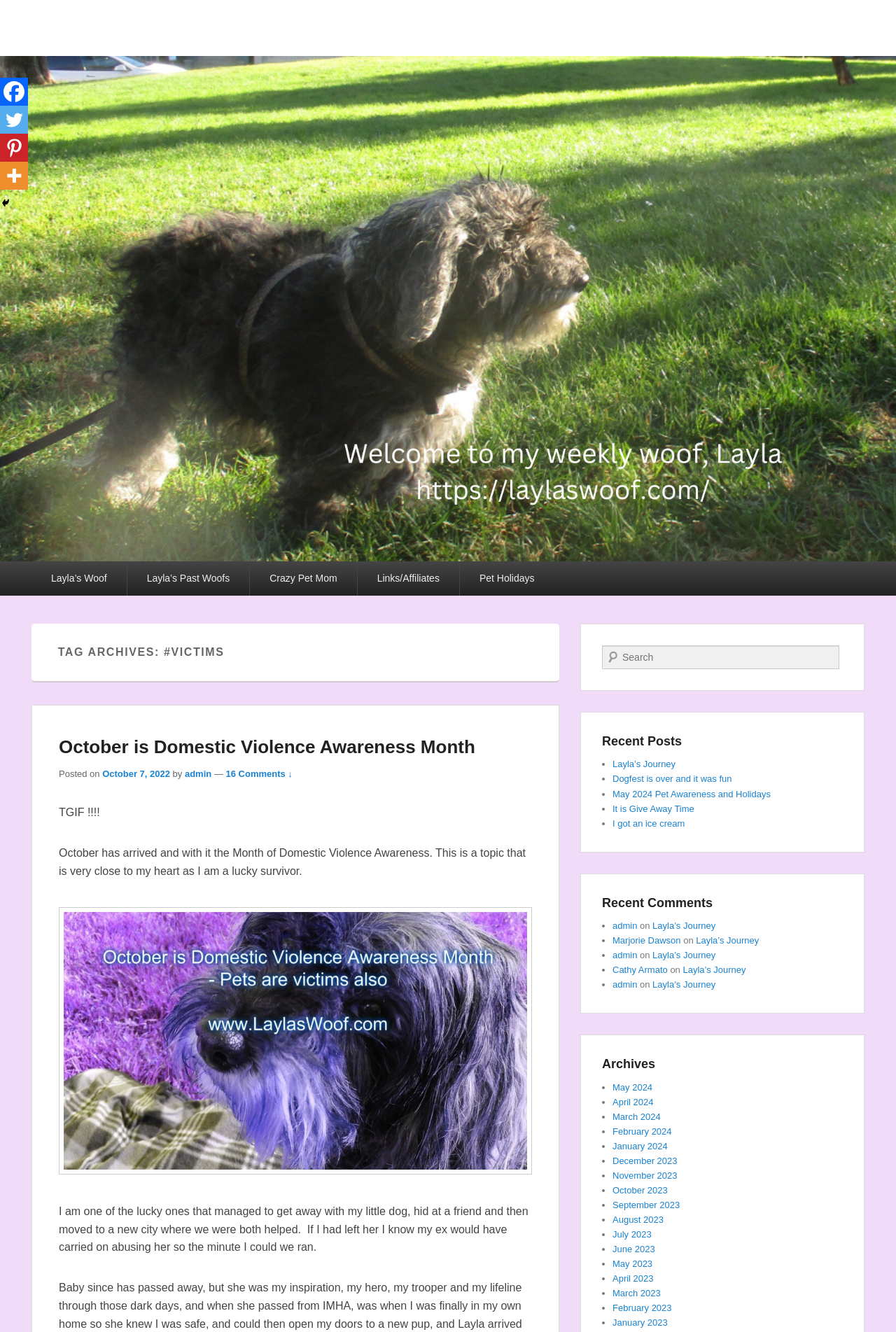Using the provided description title="More", find the bounding box coordinates for the UI element. Provide the coordinates in (top-left x, top-left y, bottom-right x, bottom-right y) format, ensuring all values are between 0 and 1.

[0.0, 0.121, 0.031, 0.142]